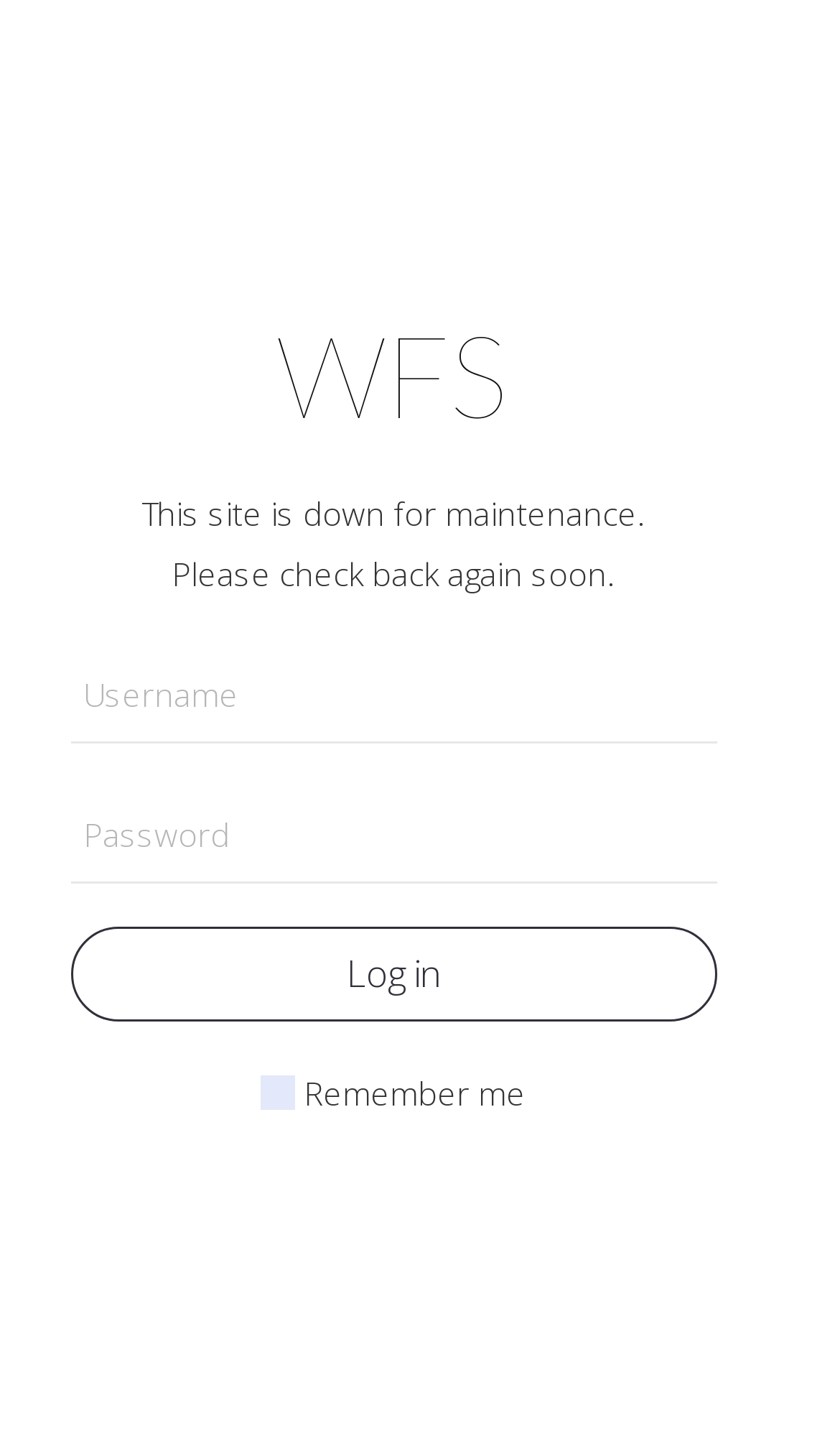How many textboxes are there on the webpage?
Please describe in detail the information shown in the image to answer the question.

I can see that there are two textboxes on the webpage, one labeled 'Username' and the other labeled 'Password', which are used for login purposes.